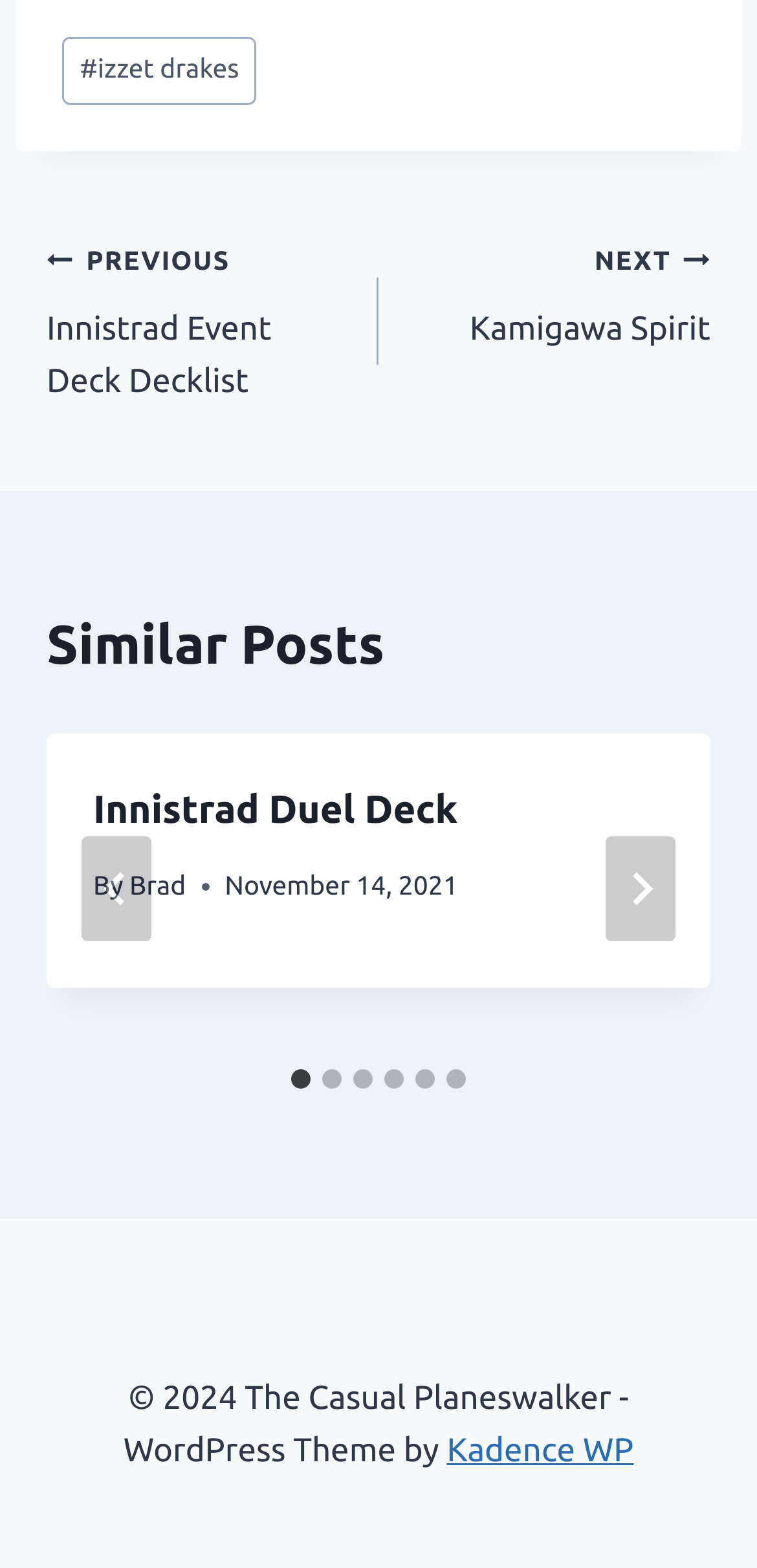Provide a brief response using a word or short phrase to this question:
What is the purpose of the 'NEXT' button?

To go to the next slide